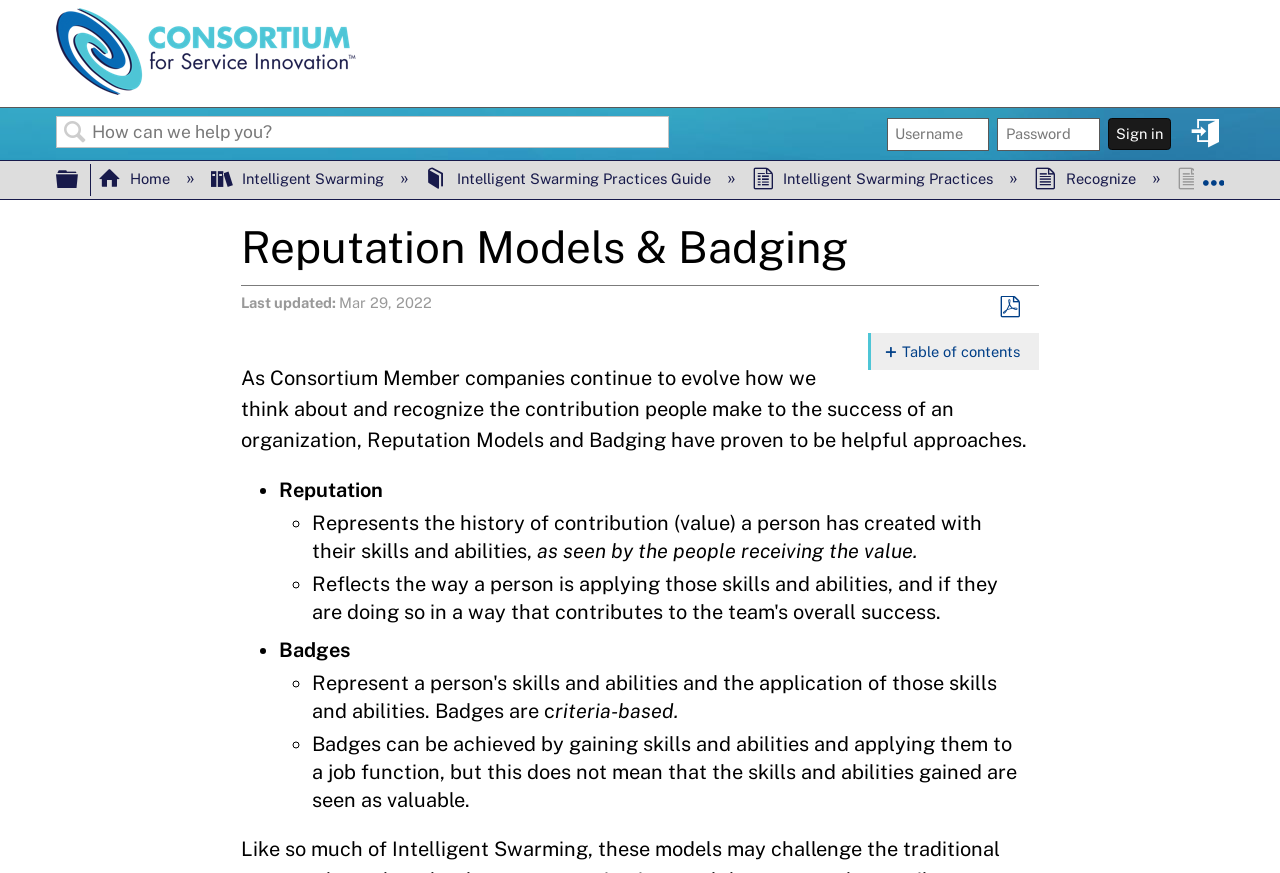Find the bounding box coordinates for the area you need to click to carry out the instruction: "Save as PDF". The coordinates should be four float numbers between 0 and 1, indicated as [left, top, right, bottom].

[0.781, 0.339, 0.797, 0.364]